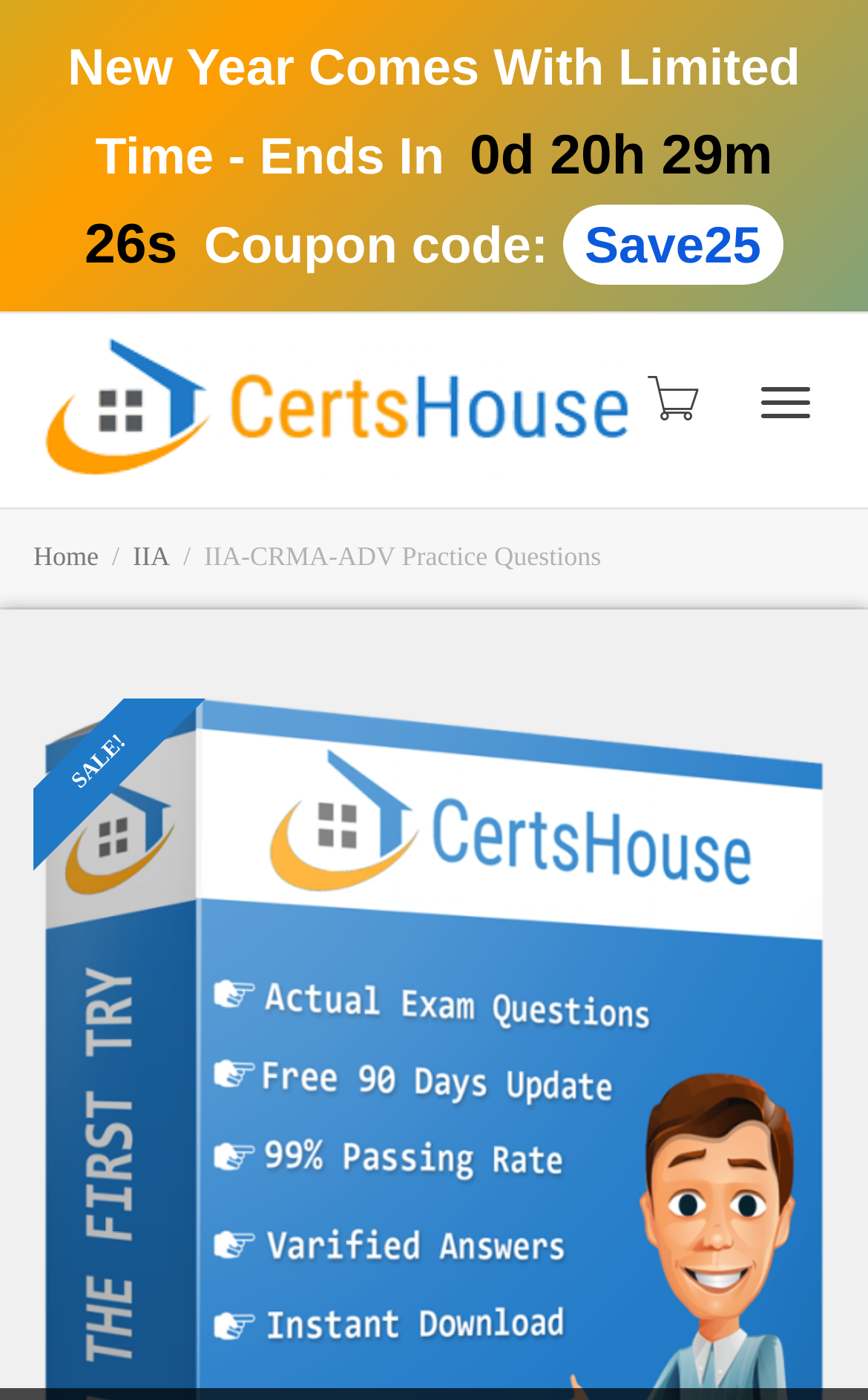Please identify the primary heading of the webpage and give its text content.

IIA-CRMA-ADV Practice Questions